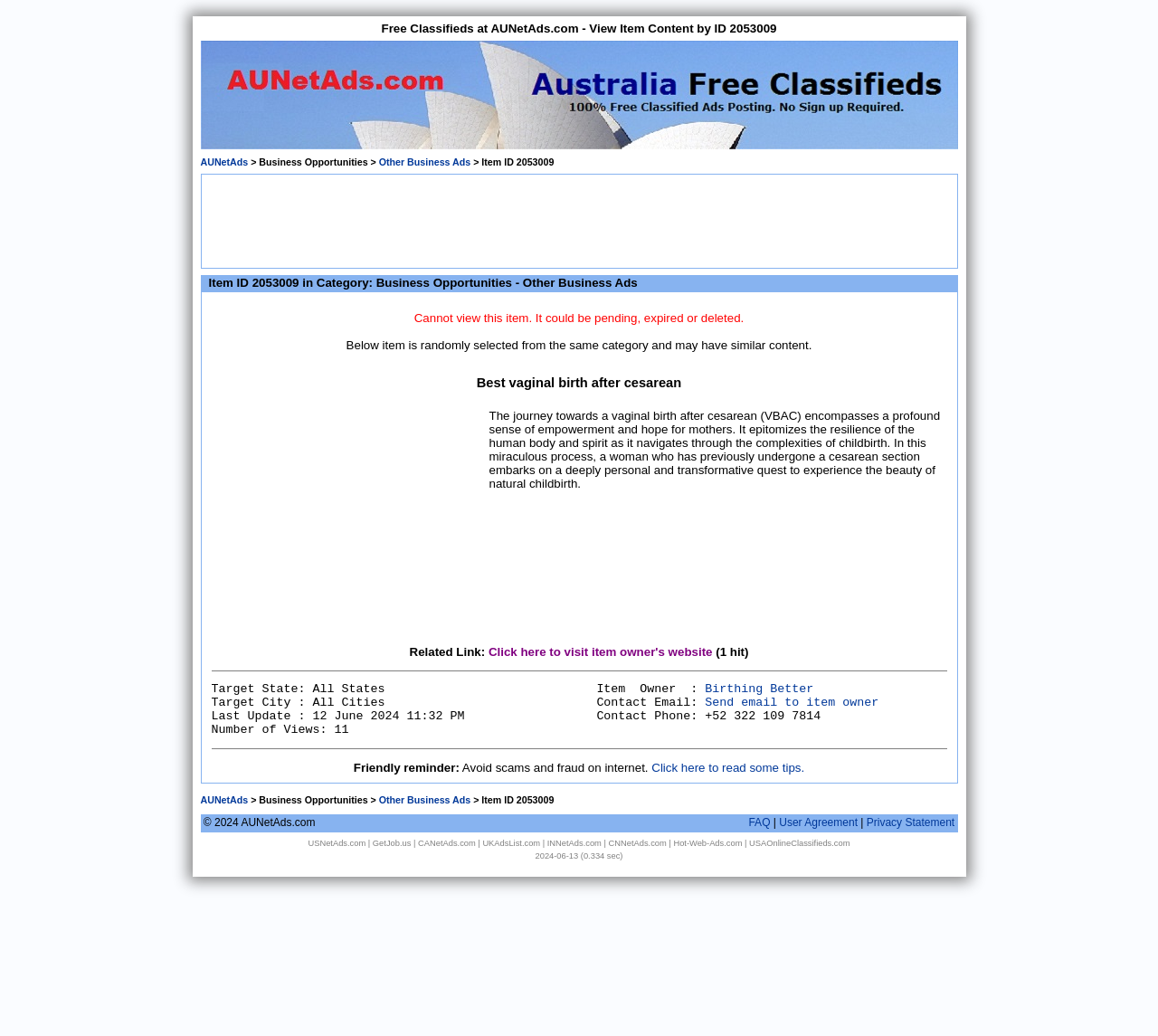Pinpoint the bounding box coordinates of the element you need to click to execute the following instruction: "Read the tips to avoid scams and fraud on internet". The bounding box should be represented by four float numbers between 0 and 1, in the format [left, top, right, bottom].

[0.563, 0.734, 0.695, 0.747]